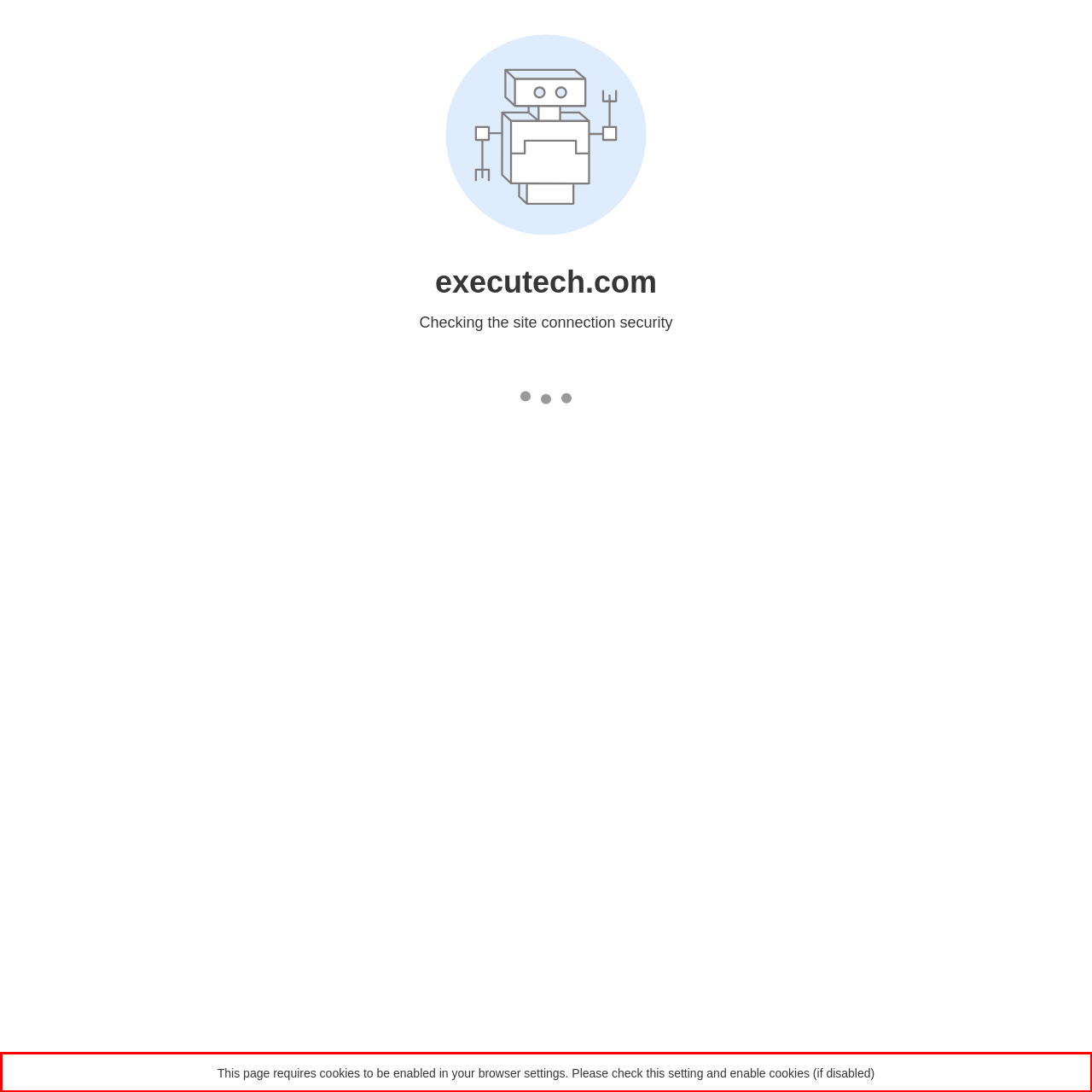Please examine the webpage screenshot containing a red bounding box and use OCR to recognize and output the text inside the red bounding box.

This page requires cookies to be enabled in your browser settings. Please check this setting and enable cookies (if disabled)